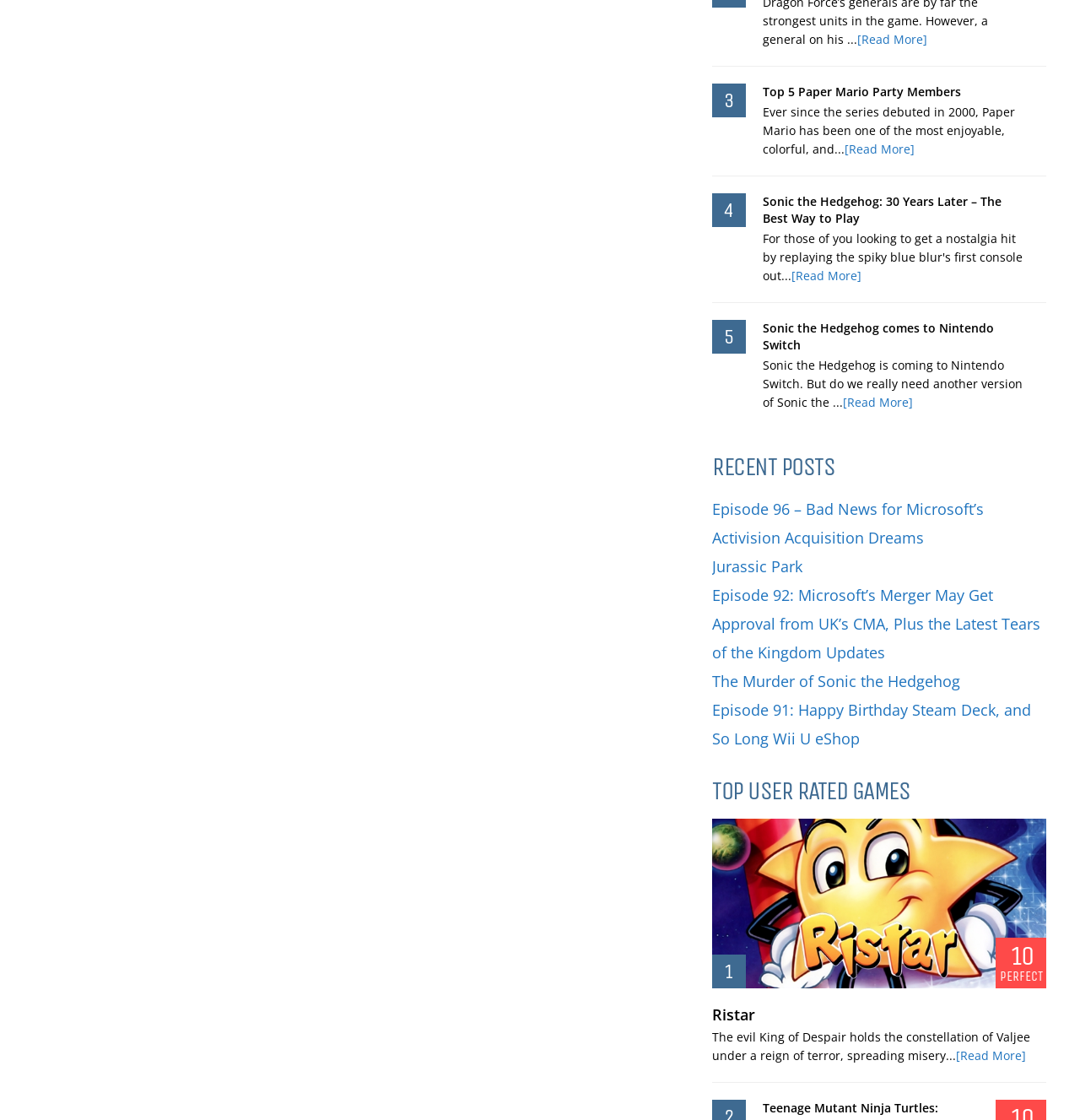Can you find the bounding box coordinates of the area I should click to execute the following instruction: "Click to read Sonic the Hedgehog: 30 Years Later – The Best Way to Play"?

[0.706, 0.172, 0.927, 0.202]